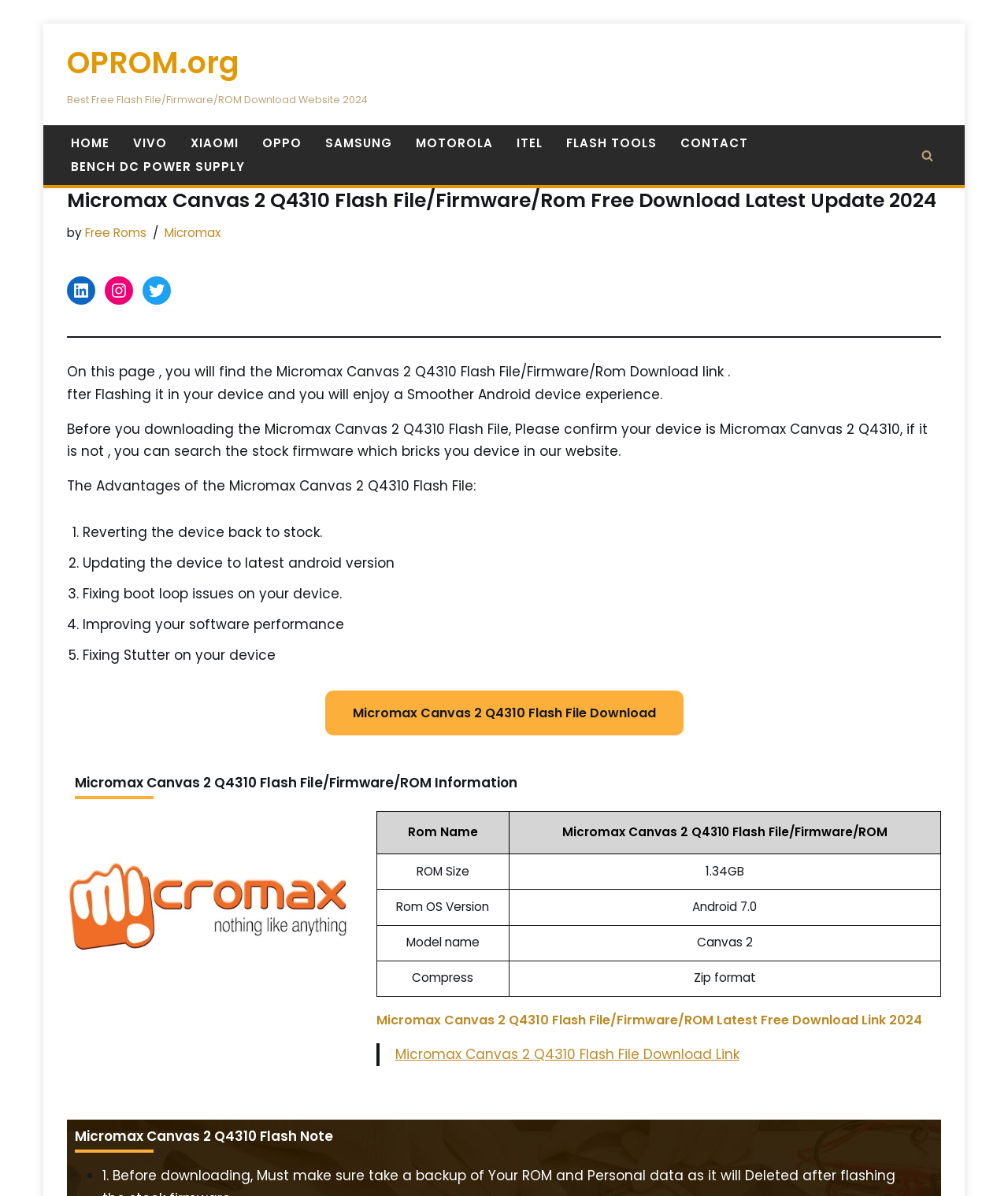Explain the features and main sections of the webpage comprehensively.

This webpage is about downloading the Micromax Canvas 2 Q4310 Flash File/Firmware/Rom. At the top, there is a navigation menu with links to different sections of the website, including "HOME", "VIVO", "XIAOMI", and more. Below the navigation menu, there is a search bar with a magnifying glass icon.

The main content of the webpage is divided into several sections. The first section has a heading that reads "Micromax Canvas 2 Q4310 Flash File/Firmware/Rom Free Download Latest Update 2024". Below the heading, there is a paragraph of text that explains what the flash file is and how it can improve the user's device experience.

The next section lists the advantages of using the Micromax Canvas 2 Q4310 Flash File, including reverting the device back to stock, updating the device to the latest Android version, fixing boot loop issues, improving software performance, and fixing stutter on the device.

Below the list of advantages, there is a section with a heading that reads "Micromax Canvas 2 Q4310 Flash File/Firmware/ROM Information". This section contains a table with information about the flash file, including its name, size, OS version, model name, and compression format.

The next section has a heading that reads "Micromax Canvas 2 Q4310 Flash File/Firmware/ROM Latest Free Download Link 2024". Below the heading, there is a blockquote with a link to download the flash file.

Finally, there is a section with a heading that reads "Micromax Canvas 2 Q4310 Flash Note" and a list of notes about the flash file, including a warning to confirm the device model before downloading the file.

Throughout the webpage, there are also links to social media platforms, including LinkedIn, Instagram, and Twitter, as well as a separator line that divides the different sections of the content.